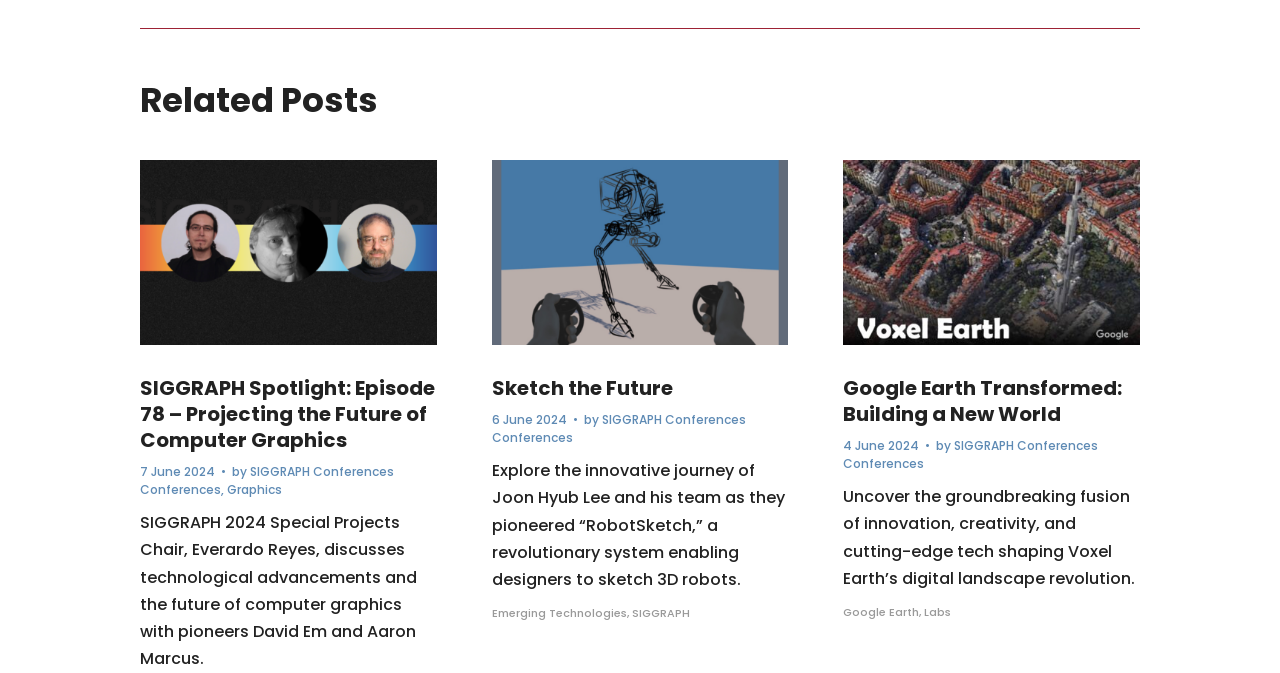Please answer the following query using a single word or phrase: 
What is the topic of the third related post?

Google Earth